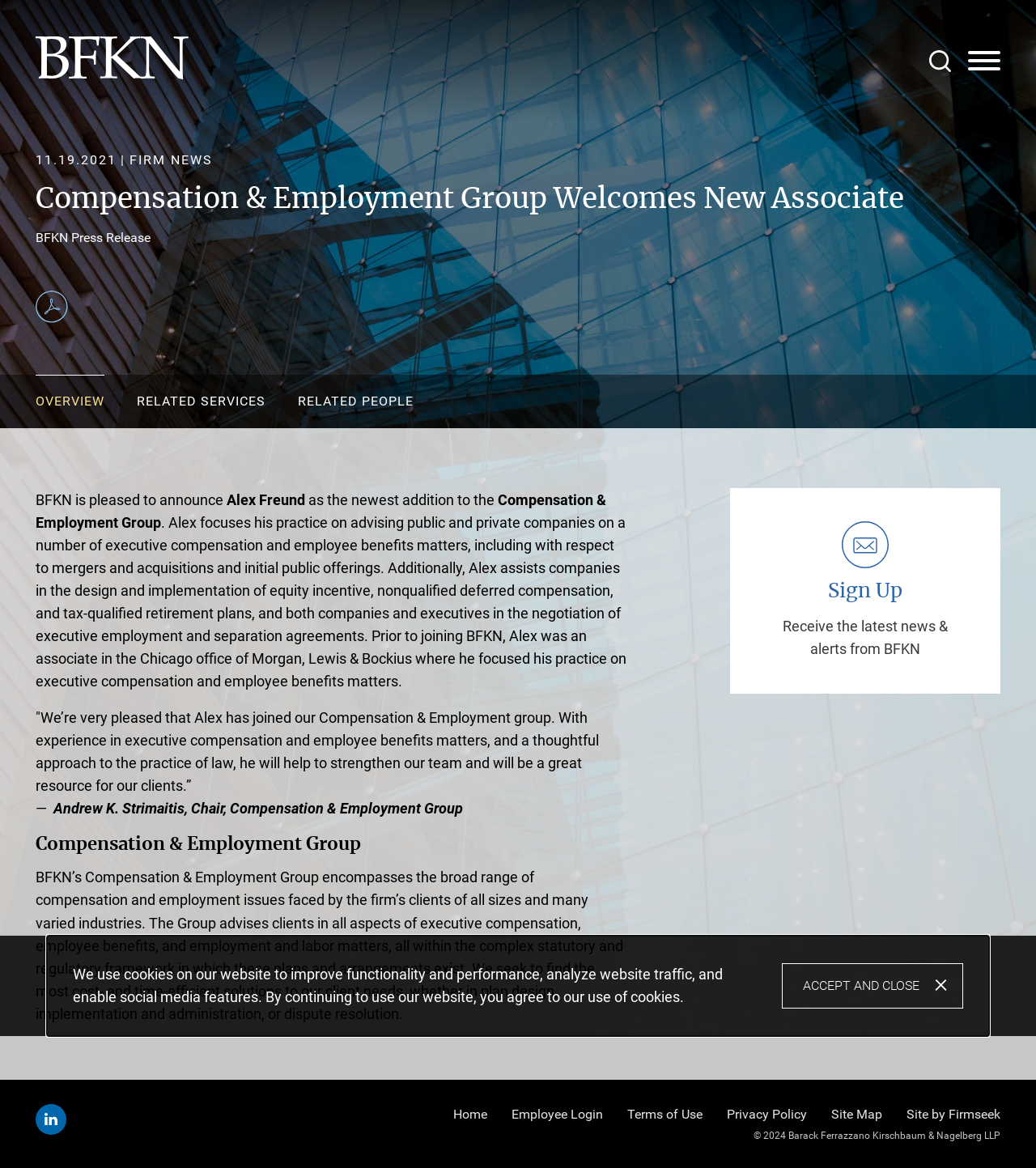Identify the bounding box coordinates of the region I need to click to complete this instruction: "Visit the 'Home' page".

[0.438, 0.947, 0.47, 0.96]